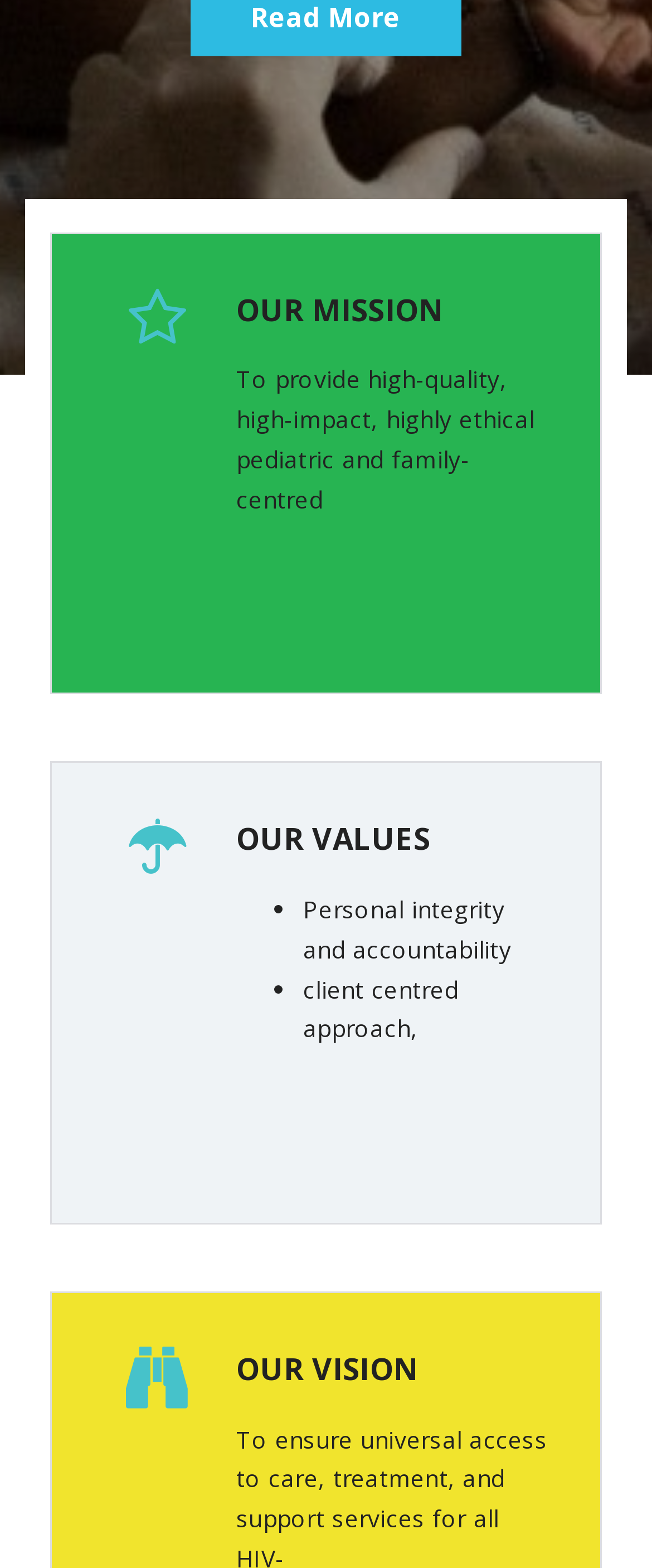Find the bounding box of the element with the following description: "Read More". The coordinates must be four float numbers between 0 and 1, formatted as [left, top, right, bottom].

[0.363, 0.717, 0.844, 0.743]